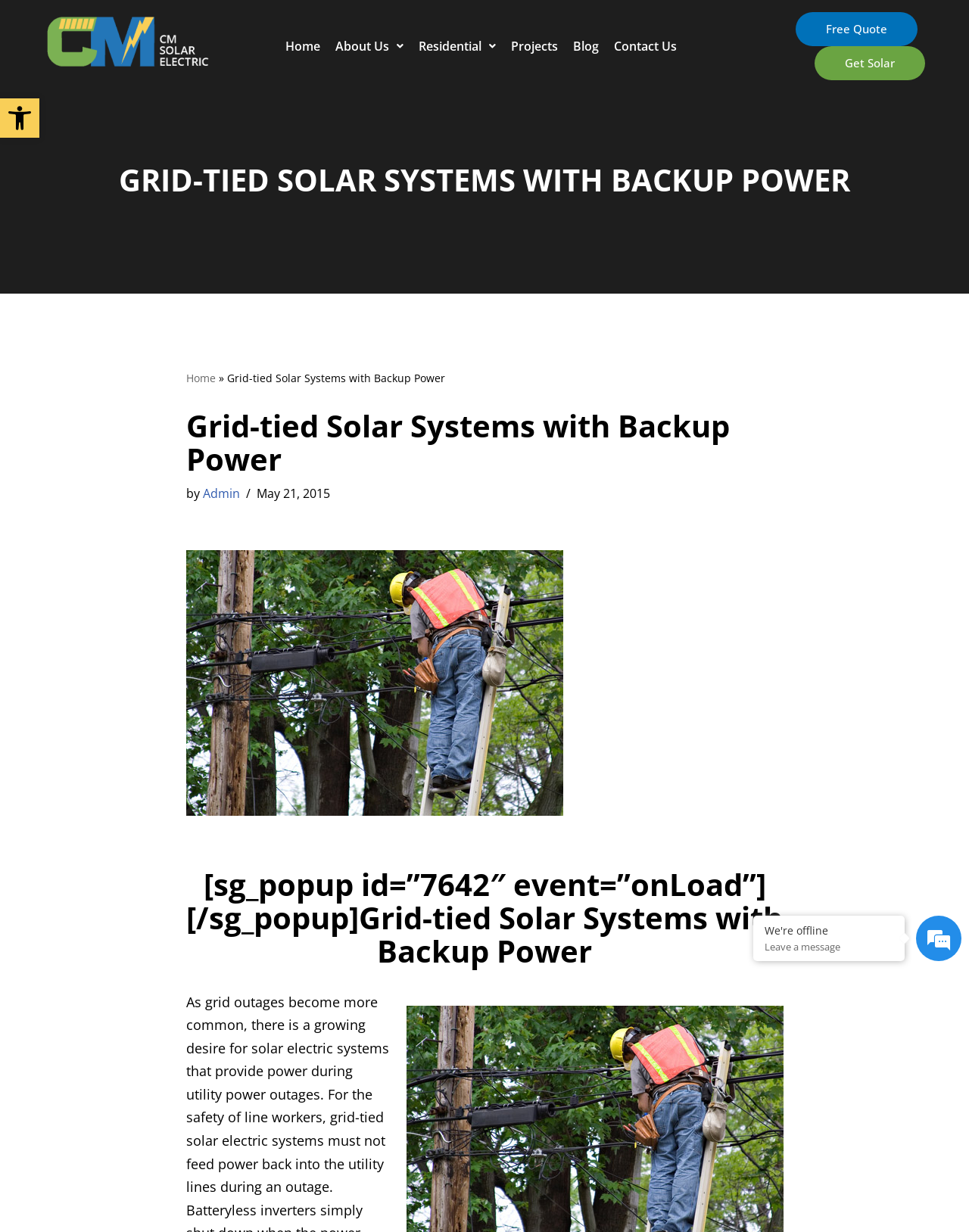Describe the webpage meticulously, covering all significant aspects.

This webpage is about grid-tied solar systems with backup power. At the top left corner, there is a button to open the toolbar accessibility tools, accompanied by a small image. Next to it, a "Skip to content" link is provided. The website's logo, "default-logo", is situated at the top center, with a link to the "Home" page adjacent to it. 

A navigation menu is located at the top, featuring links to "About Us", "Residential", "Projects", "Blog", and "Contact Us". Each of these links has a dropdown menu. On the top right, there are two prominent calls-to-action: "Free Quote" and "Get Solar". 

The main content of the webpage is headed by a large title, "GRID-TIED SOLAR SYSTEMS WITH BACKUP POWER", which is also a link. Below this title, there is a breadcrumb navigation showing the current page's location, with links to the "Home" page and the current page's title. 

The main article's title, "Grid-tied Solar Systems with Backup Power", is followed by the author's name, "Admin", and the publication date, "May 21, 2015". An image related to grid-tied solar systems is displayed below. 

Further down, there is a large heading with the same title as the article, followed by a popup window with more information. At the bottom right corner, there is a notification indicating that the website is currently offline, with an option to leave a message.